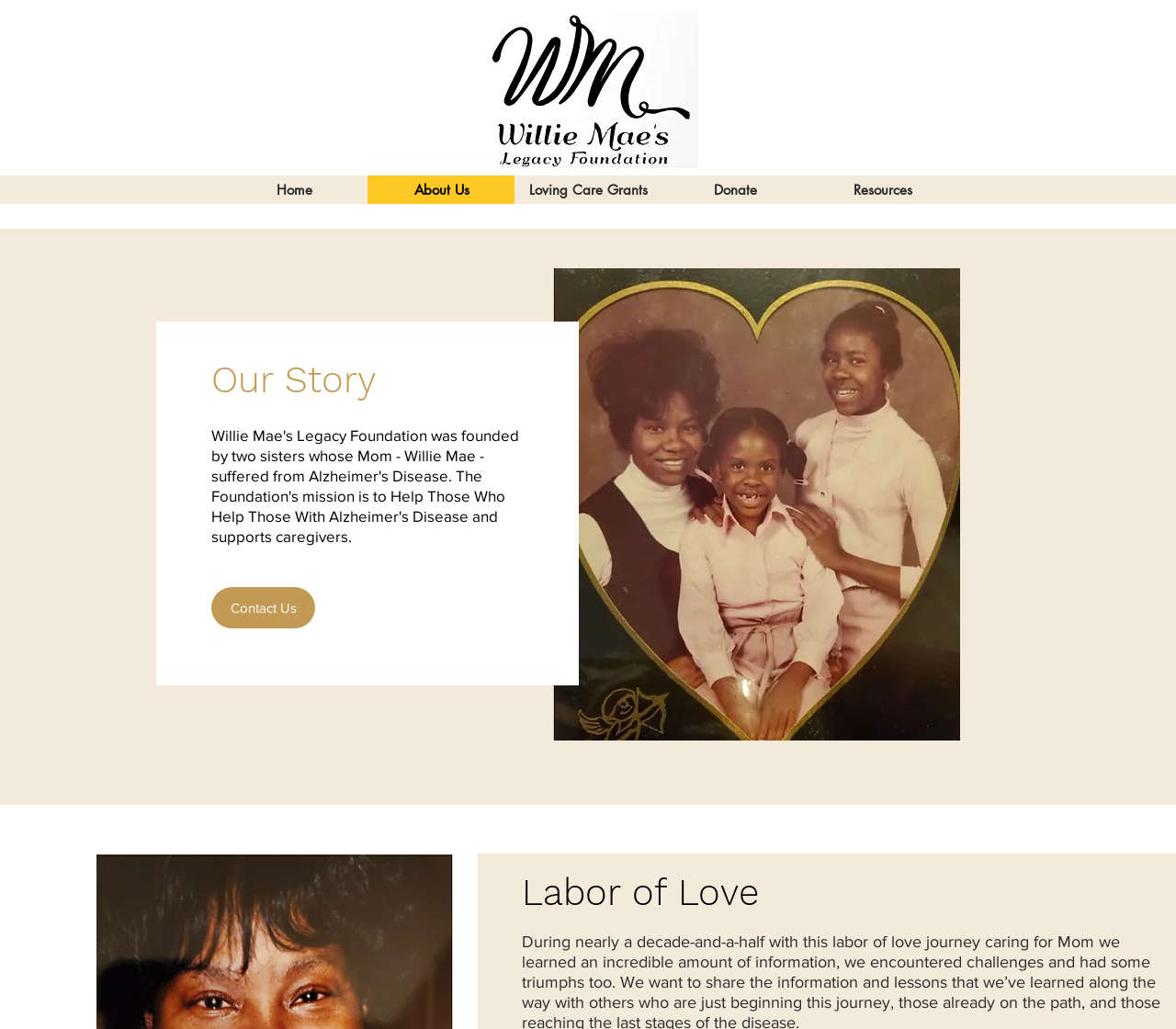Determine the bounding box for the HTML element described here: "Contact Us". The coordinates should be given as [left, top, right, bottom] with each number being a float between 0 and 1.

[0.18, 0.571, 0.268, 0.611]